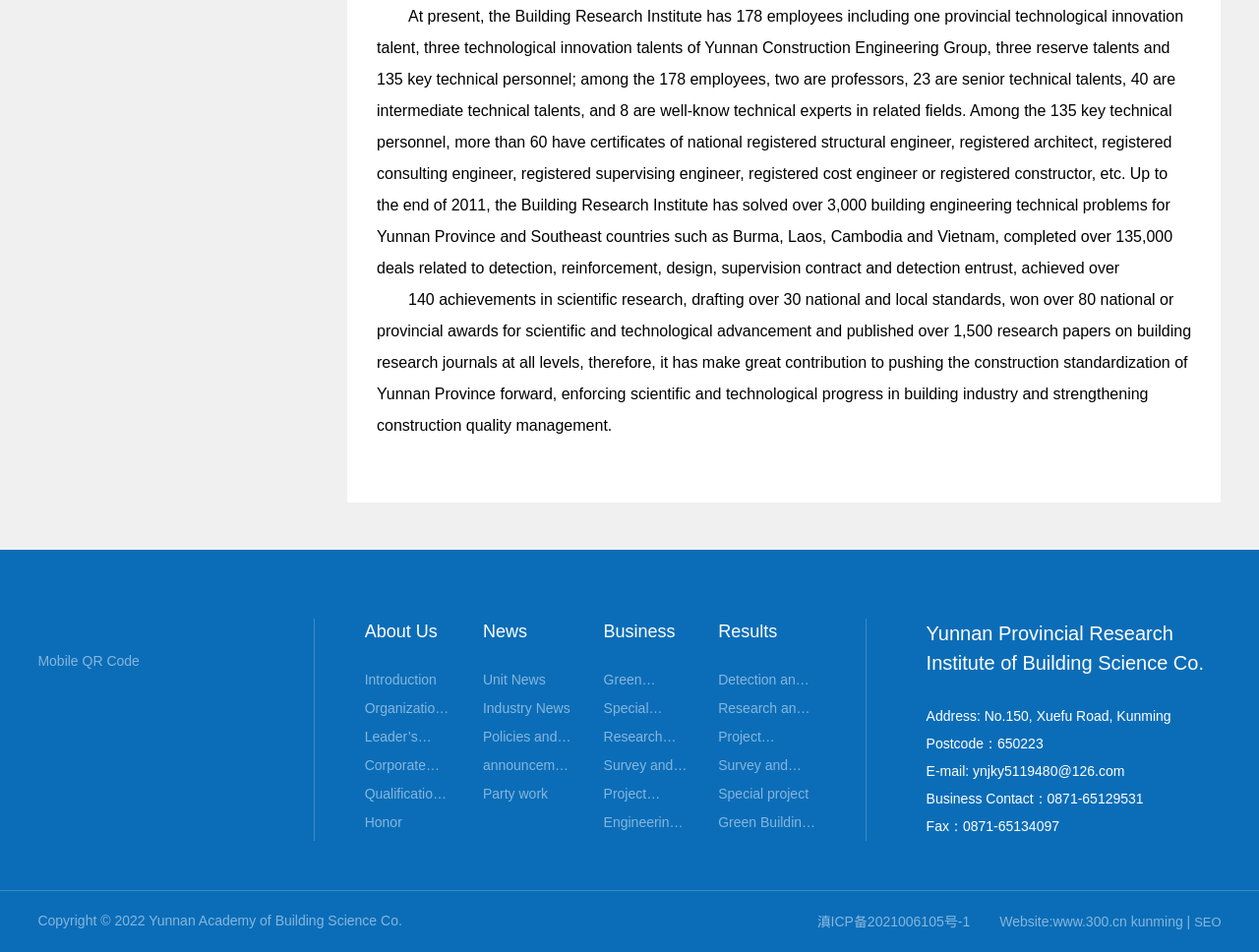Please analyze the image and provide a thorough answer to the question:
What is the address of the research institute?

The address of the research institute can be found in the static text element located at the bottom of the webpage, which reads 'Address: No.150, Xuefu Road, Kunming'.